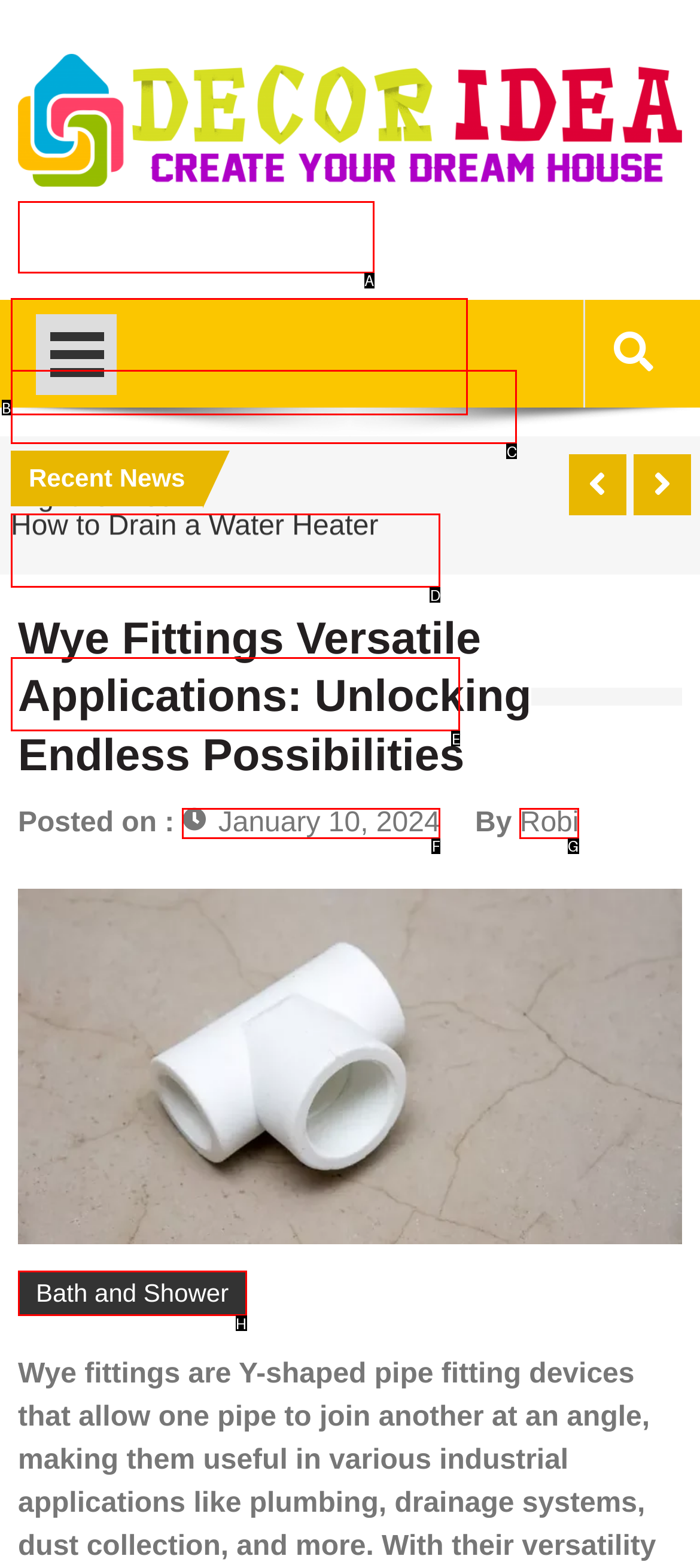Given the description: Decor Ideas, identify the matching HTML element. Provide the letter of the correct option.

A